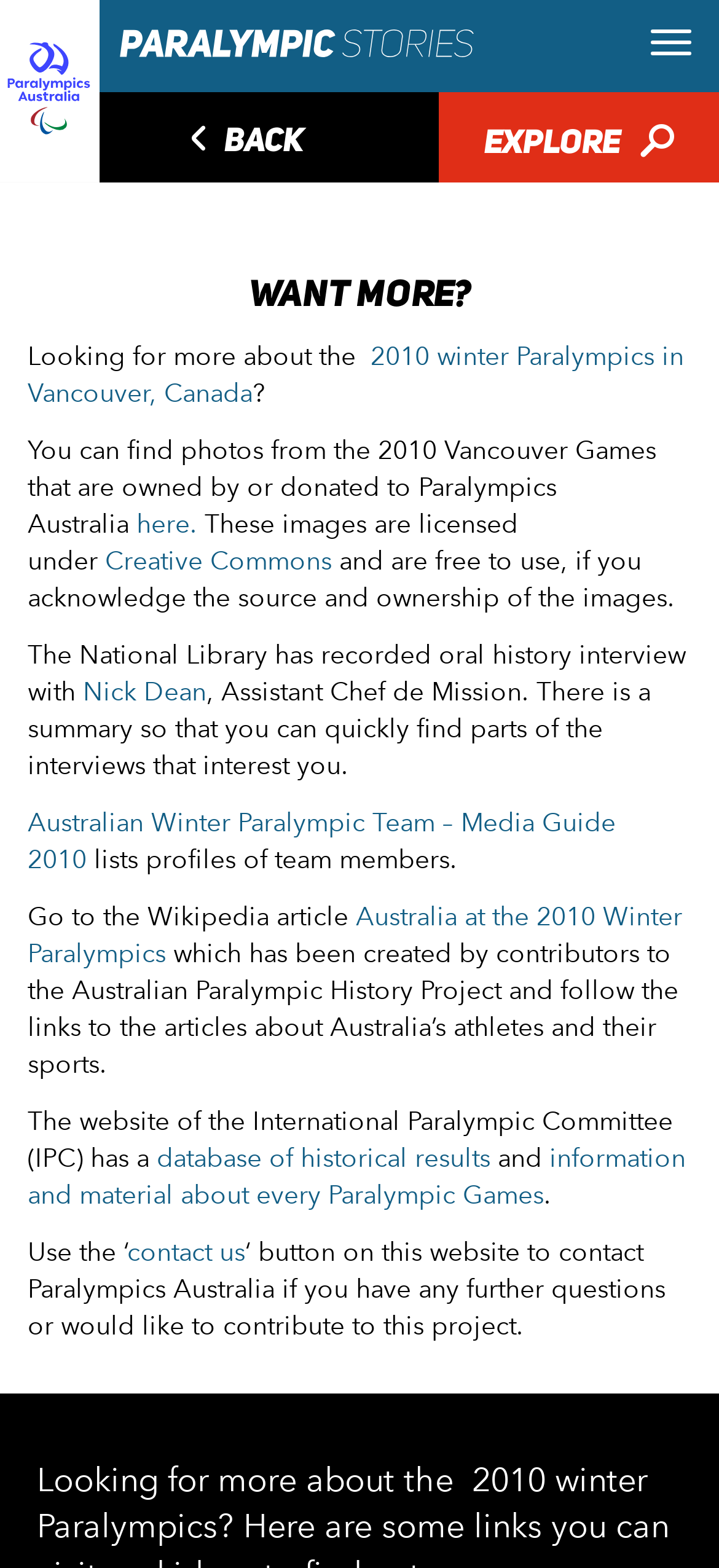Provide your answer in one word or a succinct phrase for the question: 
What is the main topic of this webpage?

Paralympics